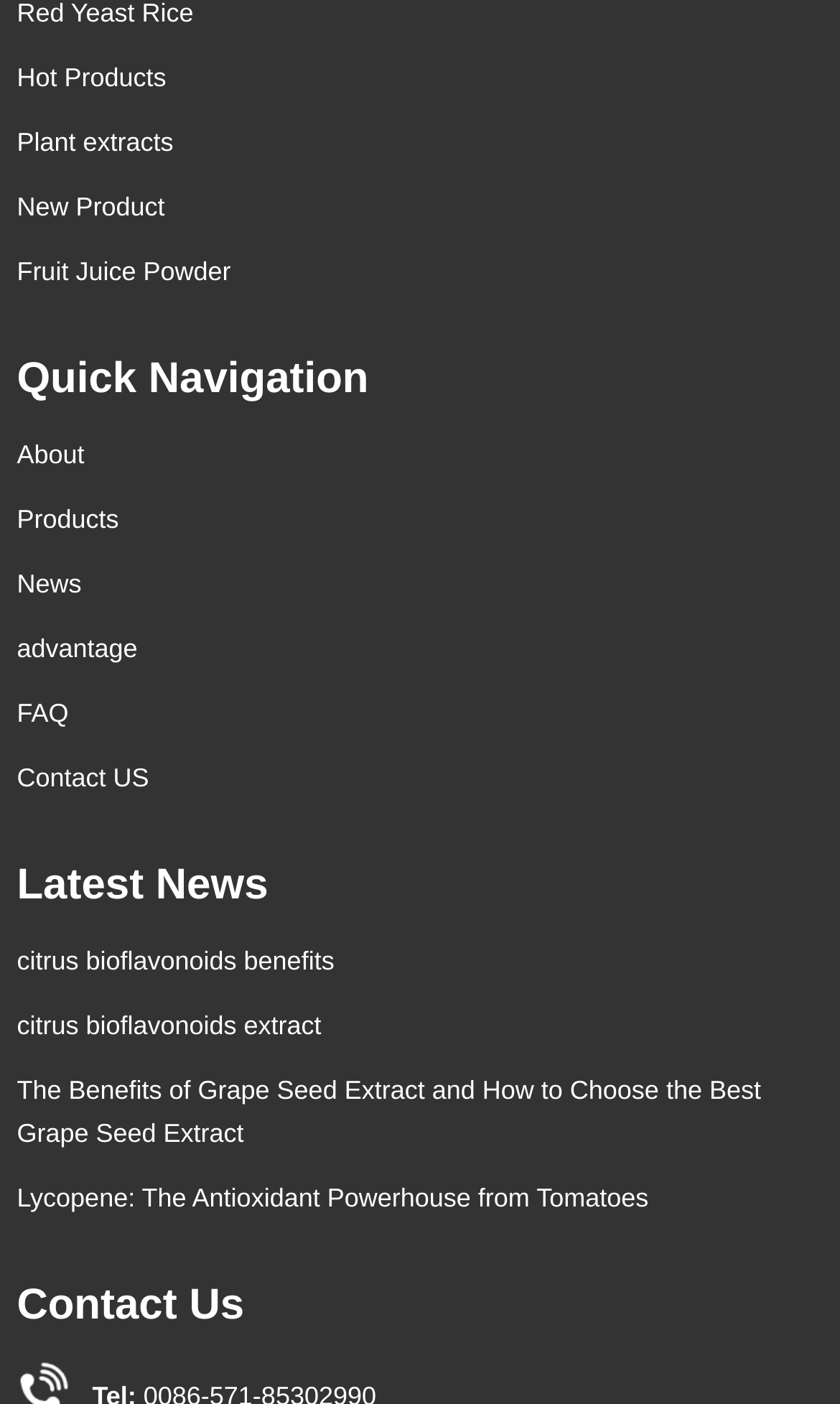Could you provide the bounding box coordinates for the portion of the screen to click to complete this instruction: "Click on Hot Products"?

[0.02, 0.044, 0.198, 0.065]